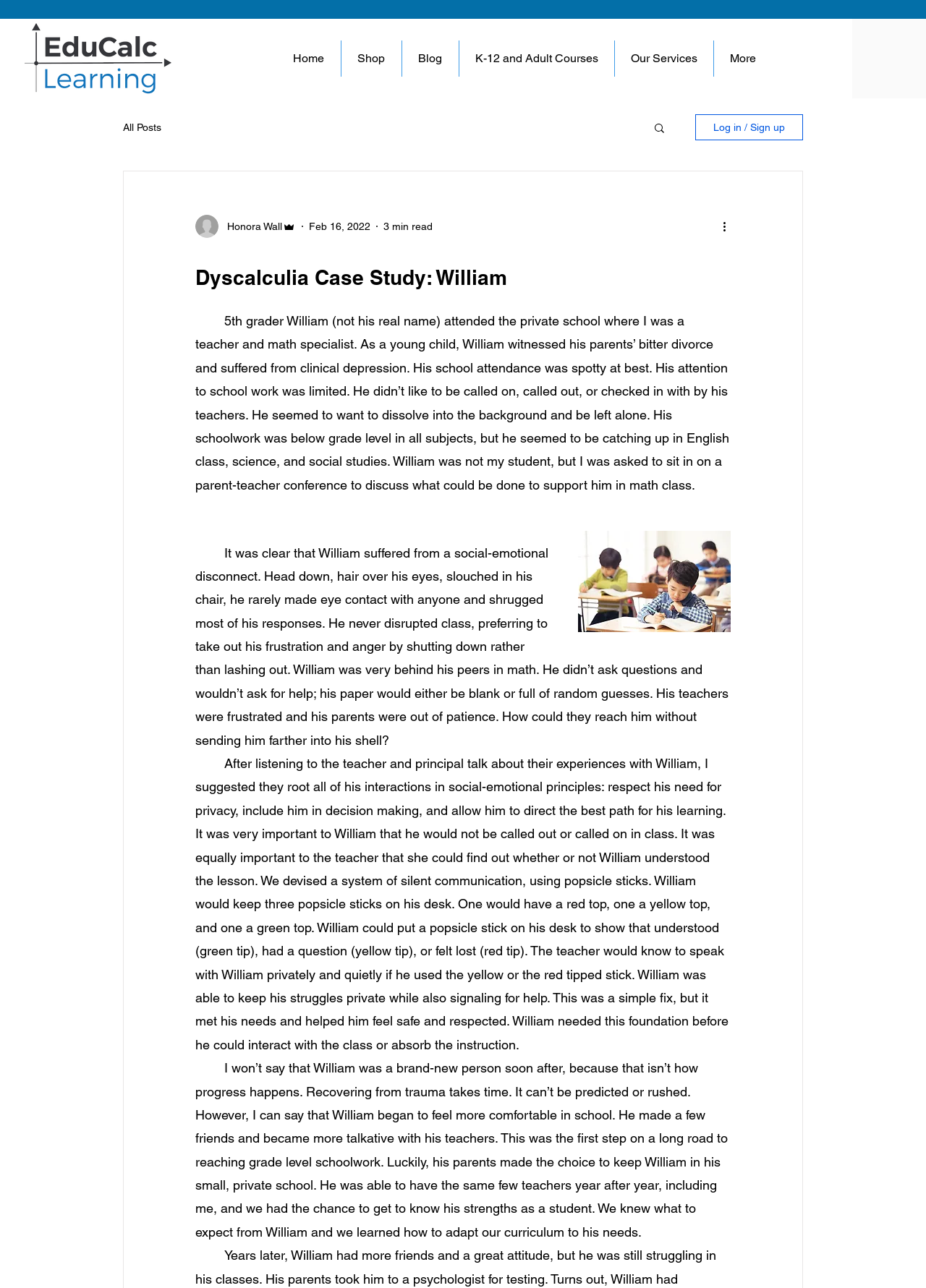Specify the bounding box coordinates of the area to click in order to execute this command: 'Click the 'Home' link'. The coordinates should consist of four float numbers ranging from 0 to 1, and should be formatted as [left, top, right, bottom].

[0.299, 0.031, 0.368, 0.06]